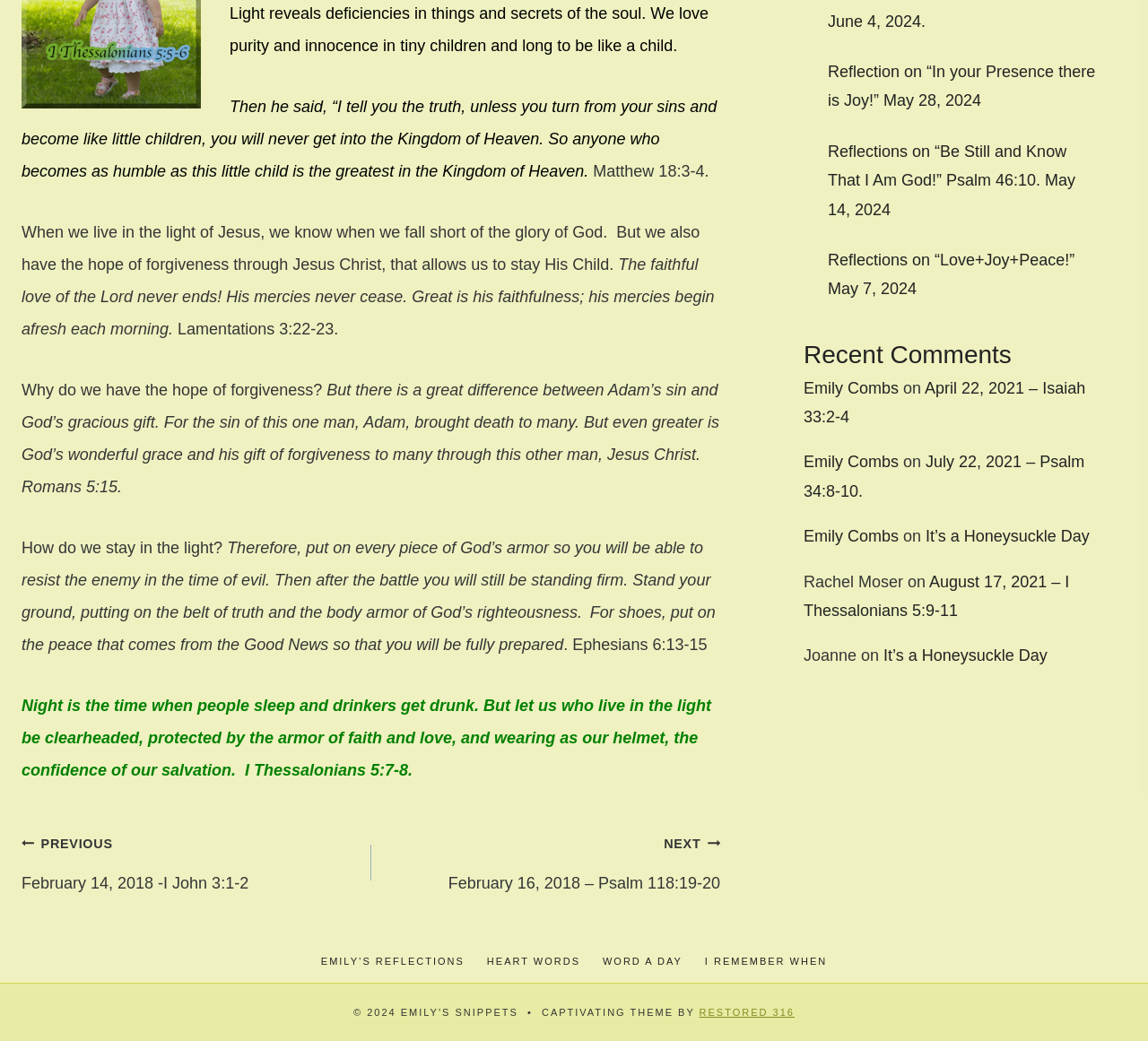Locate and provide the bounding box coordinates for the HTML element that matches this description: "Emily Combs".

[0.7, 0.507, 0.783, 0.524]